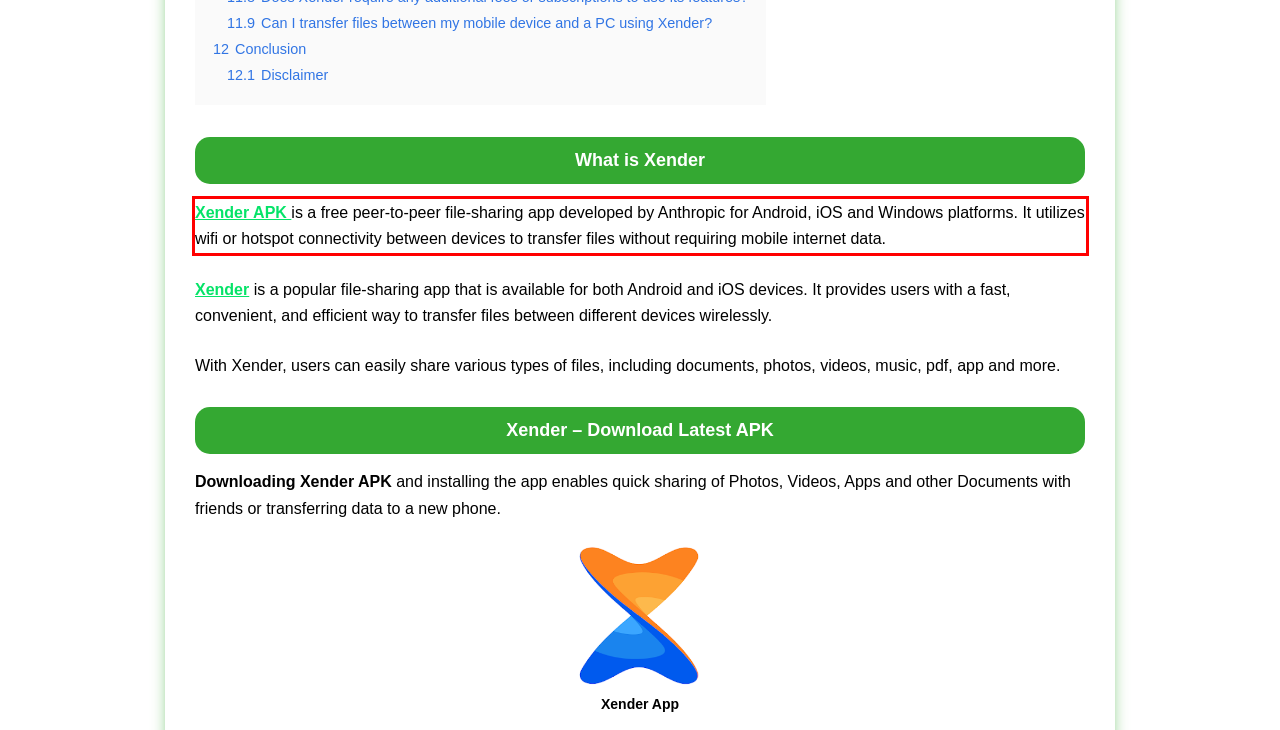The screenshot you have been given contains a UI element surrounded by a red rectangle. Use OCR to read and extract the text inside this red rectangle.

Xender APK is a free peer-to-peer file-sharing app developed by Anthropic for Android, iOS and Windows platforms. It utilizes wifi or hotspot connectivity between devices to transfer files without requiring mobile internet data.